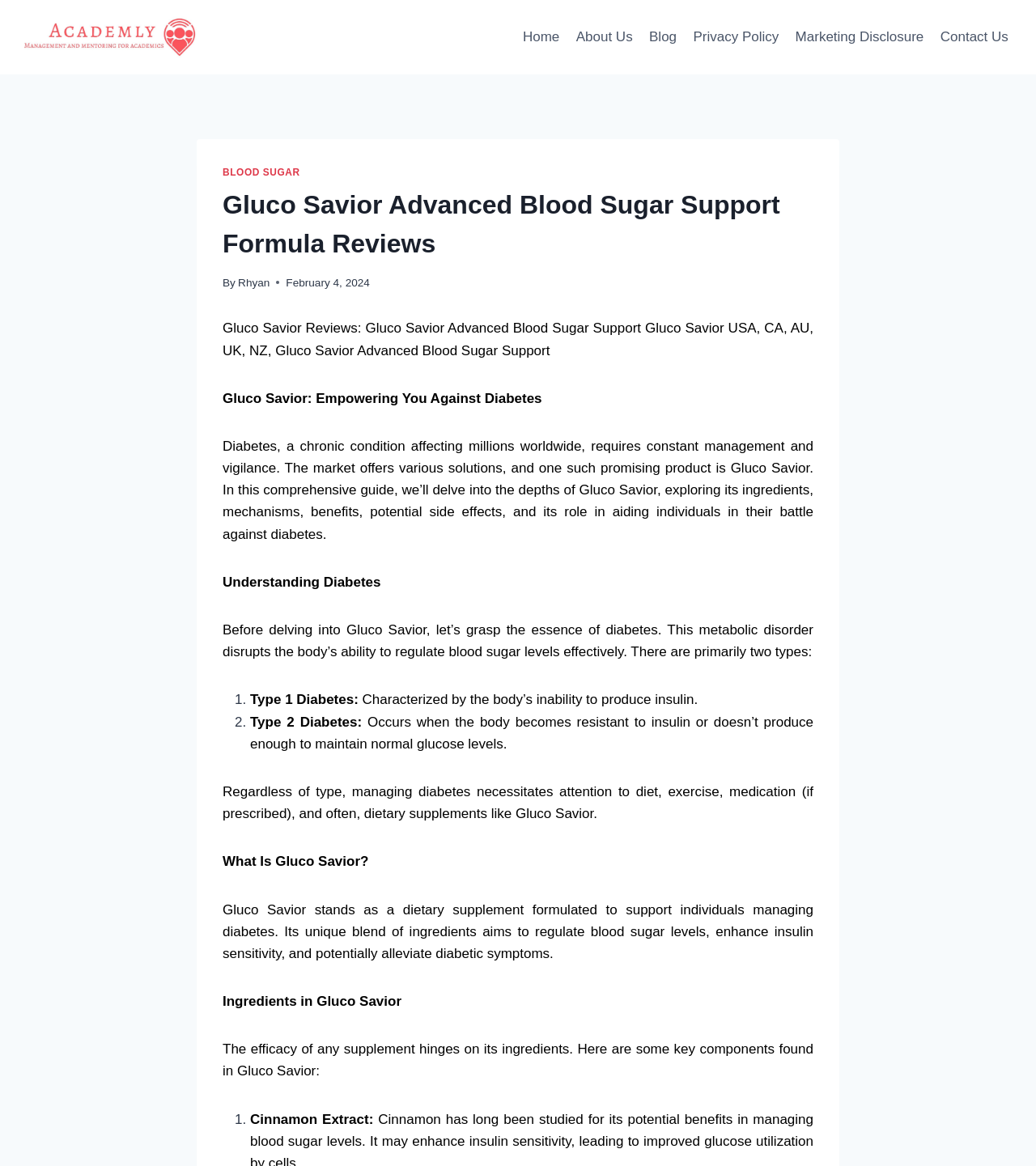Identify the bounding box of the HTML element described here: "Privacy Policy". Provide the coordinates as four float numbers between 0 and 1: [left, top, right, bottom].

[0.661, 0.015, 0.76, 0.048]